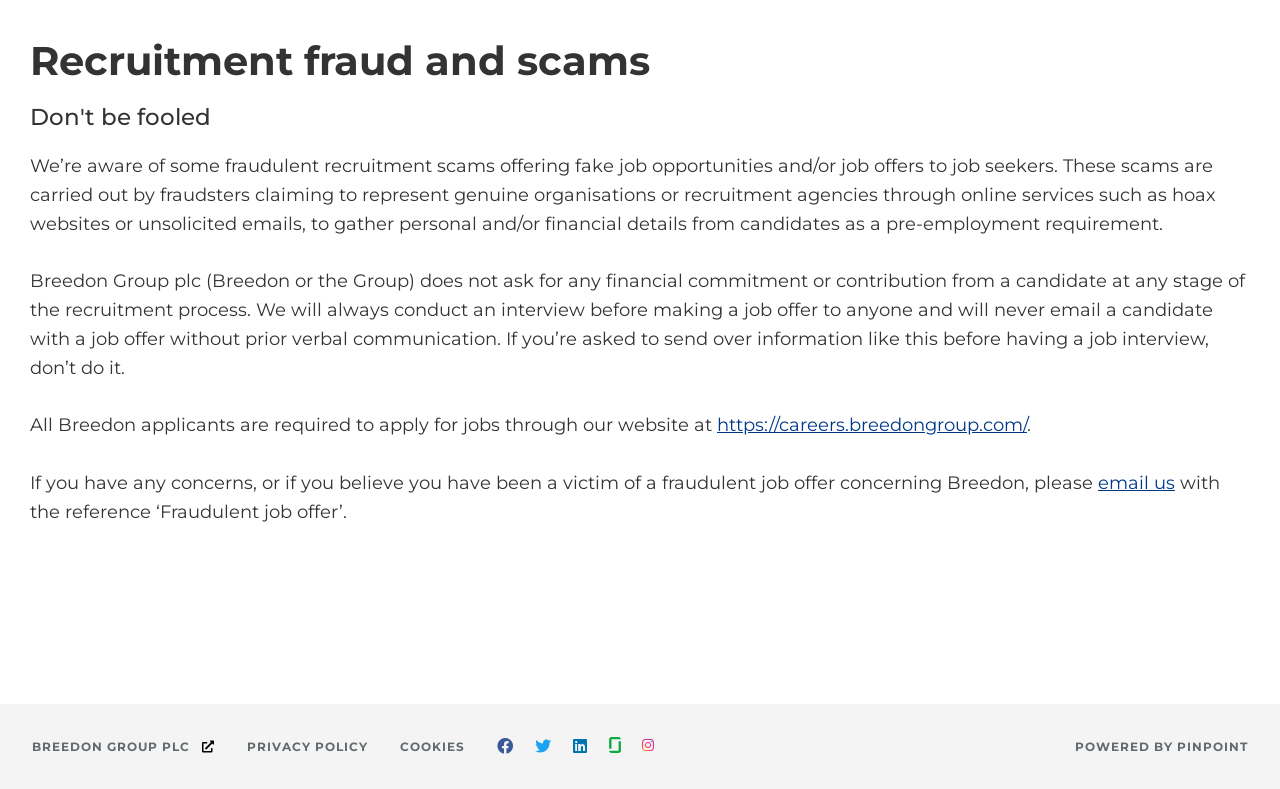How many social media links are visible?
Please provide a comprehensive answer to the question based on the webpage screenshot.

I counted the number of social media links by looking at the link elements with texts 'Breedon Group plc's Facebook page.', 'Breedon Group plc's Twitter page.', 'Breedon Group plc's Linkedin page.', 'glassdoor-logo', and 'Breedon Group plc instagram'.